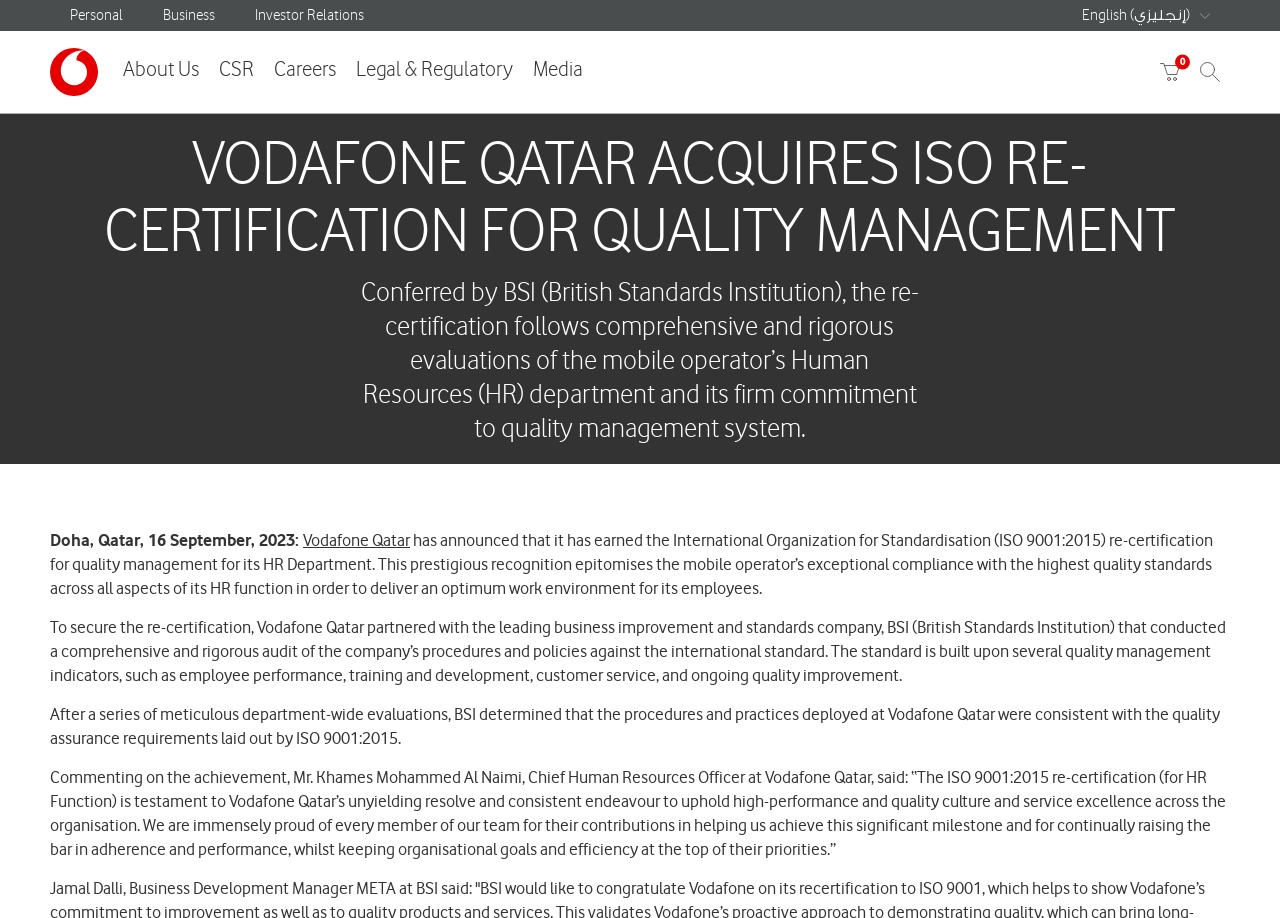Write a detailed summary of the webpage.

The webpage is about Vodafone Qatar's acquisition of ISO re-certification for quality management. At the top, there are several links, including "Personal", "Business", "Investor Relations", and "English (إنجليزي)", which are positioned horizontally across the page. Below these links, there are more links, including "About Us", "CSR", "Careers", "Legal & Regulatory", "Media", "Shopping cart 0", and "Search", which are also arranged horizontally.

The main content of the page is divided into sections. The first section has a heading that announces Vodafone Qatar's acquisition of ISO re-certification for quality management. Below this heading, there is a paragraph that explains the re-certification process and its significance.

The next section has a date and location, "Doha, Qatar, 16 September, 2023:", followed by a link to "Vodafone Qatar". Below this, there is a block of text that describes the ISO 9001:2015 re-certification and its implications for Vodafone Qatar's HR Department.

The following sections contain more blocks of text that provide details about the re-certification process, including the partnership with BSI (British Standards Institution) and the evaluation of Vodafone Qatar's procedures and policies. There is also a quote from Mr. Khames Mohammed Al Naimi, Chief Human Resources Officer at Vodafone Qatar, who comments on the achievement.

Overall, the webpage has a formal tone and is focused on conveying information about Vodafone Qatar's achievement in acquiring the ISO re-certification for quality management.